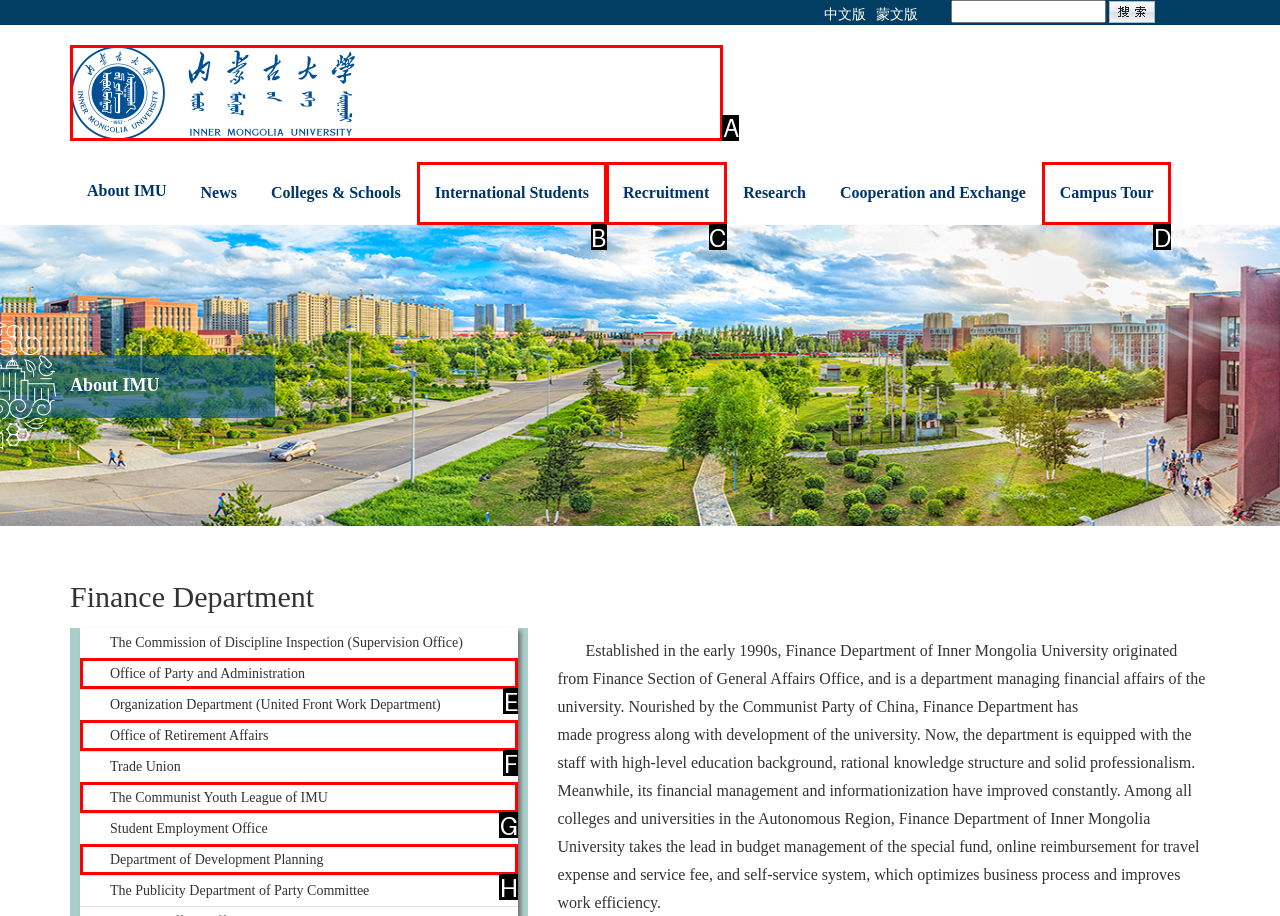Match the option to the description: Office of Retirement Affairs
State the letter of the correct option from the available choices.

F